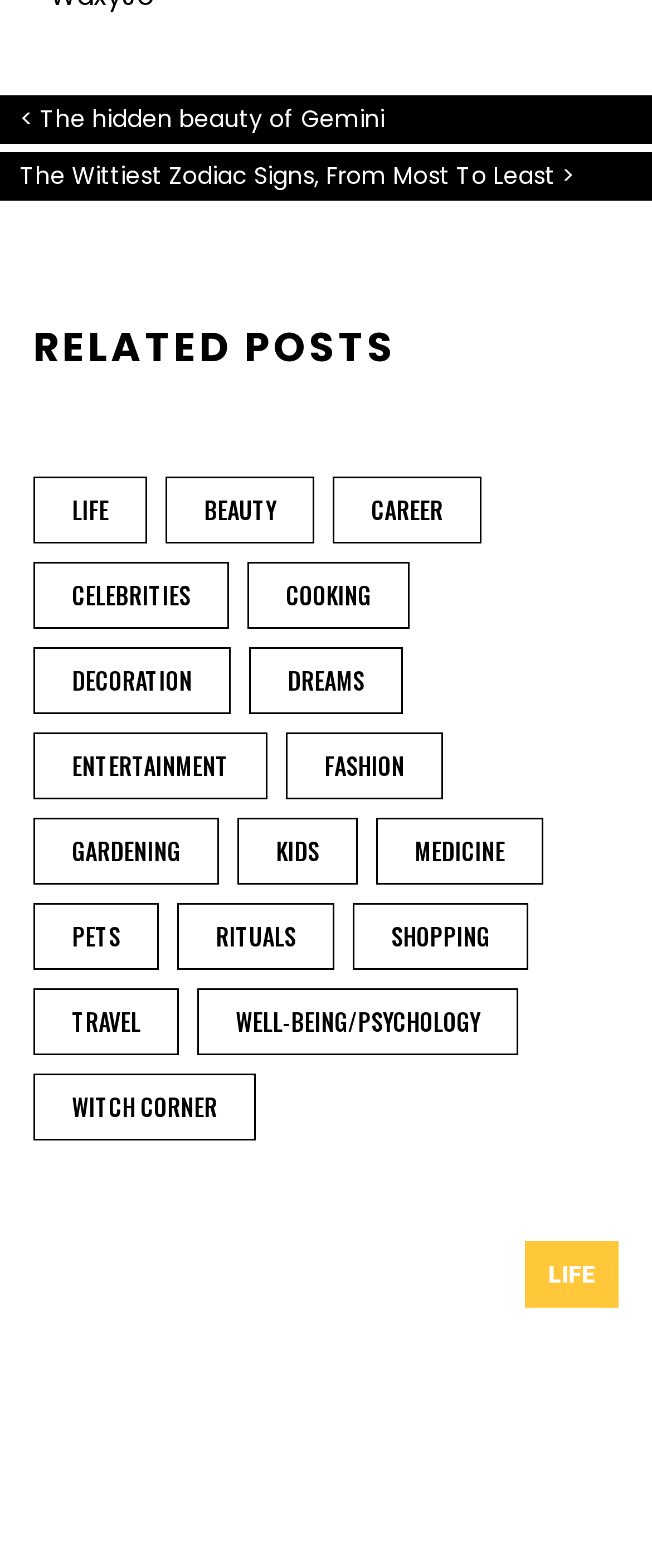Return the bounding box coordinates of the UI element that corresponds to this description: "Career". The coordinates must be given as four float numbers in the range of 0 and 1, [left, top, right, bottom].

[0.51, 0.304, 0.738, 0.346]